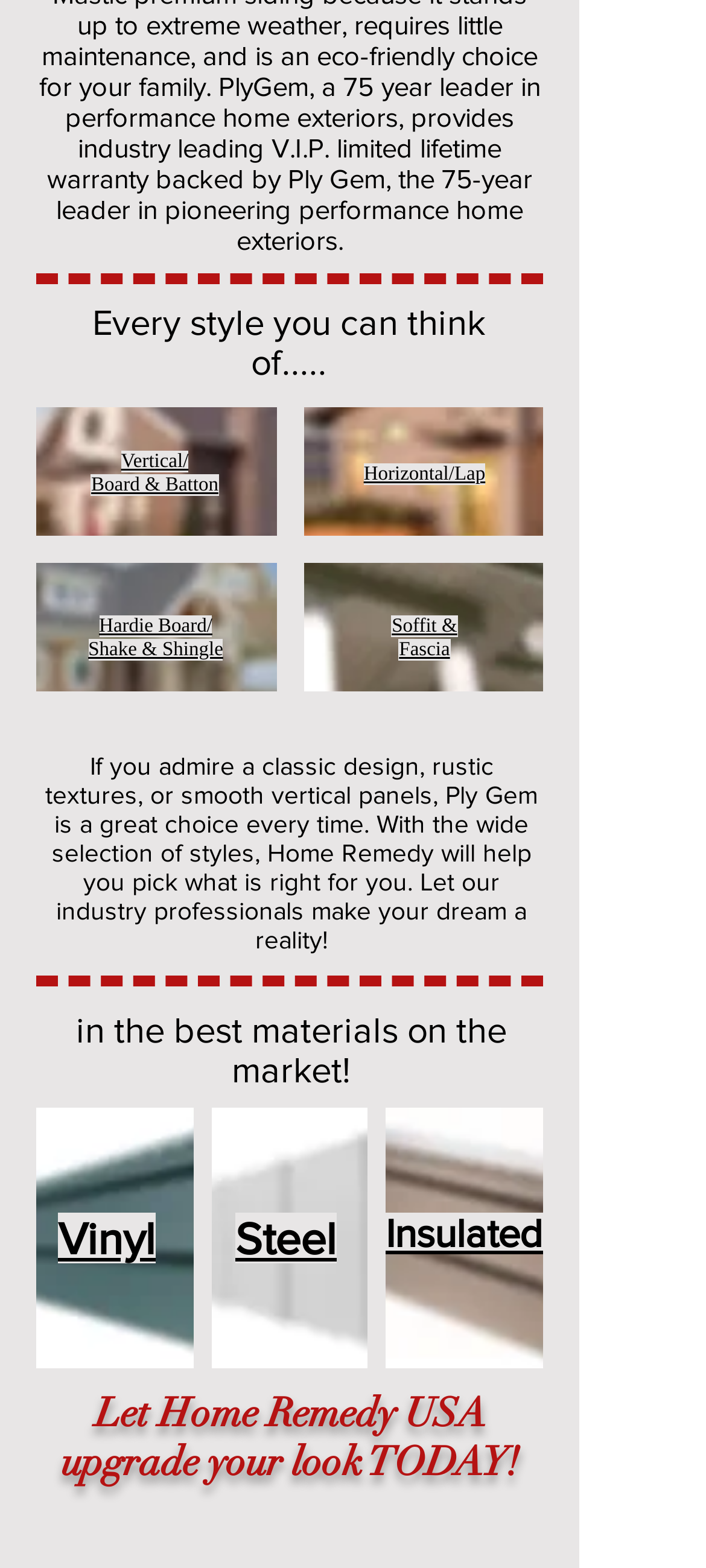How many pagination sections are there?
Identify the answer in the screenshot and reply with a single word or phrase.

2